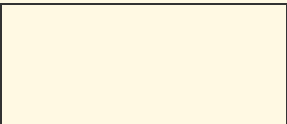What is the main topic of the article?
Look at the screenshot and give a one-word or phrase answer.

Insulating a tent for winter